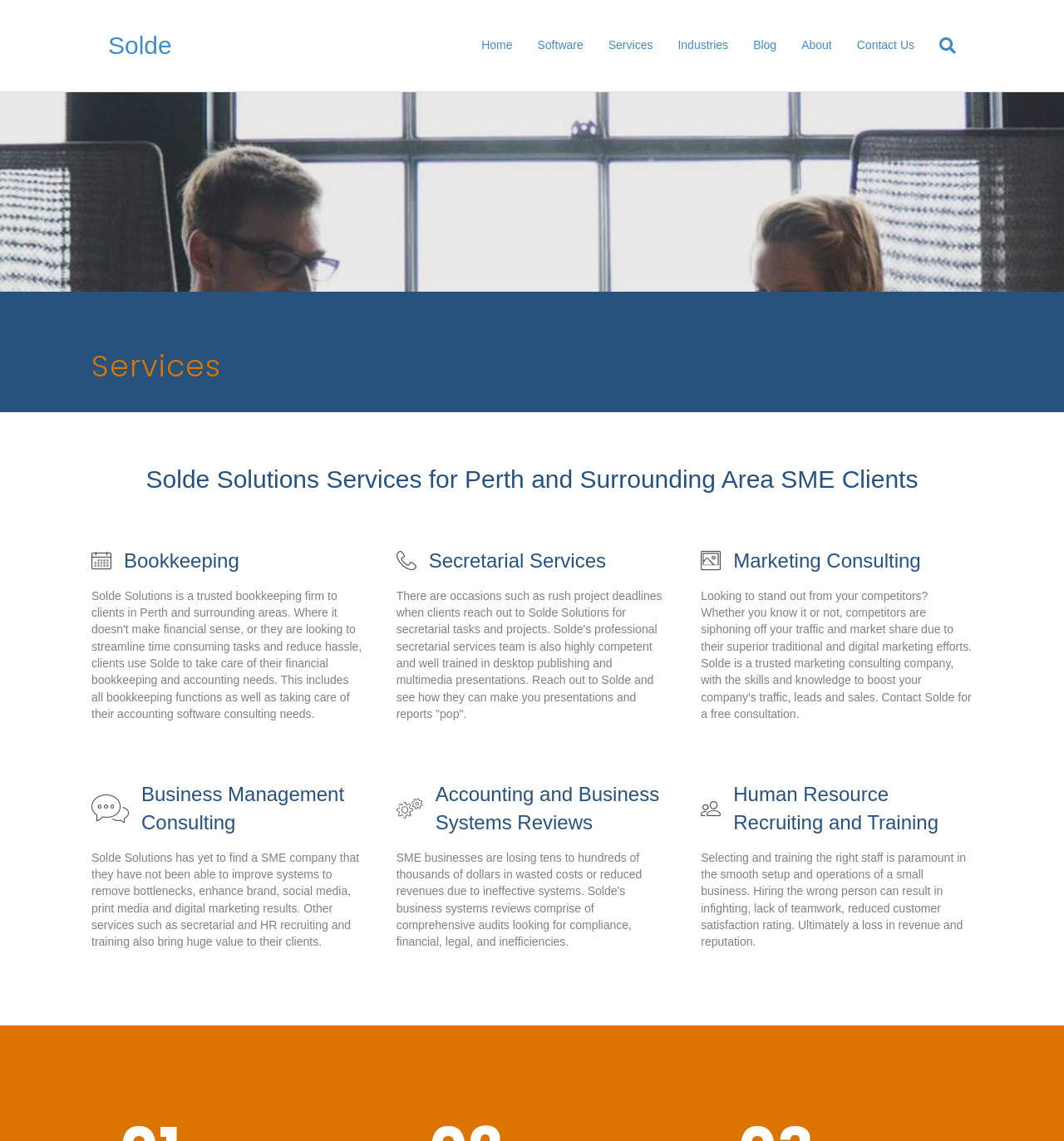Please determine the bounding box coordinates of the element to click on in order to accomplish the following task: "Click on the 'Search' link". Ensure the coordinates are four float numbers ranging from 0 to 1, i.e., [left, top, right, bottom].

[0.871, 0.023, 0.898, 0.057]